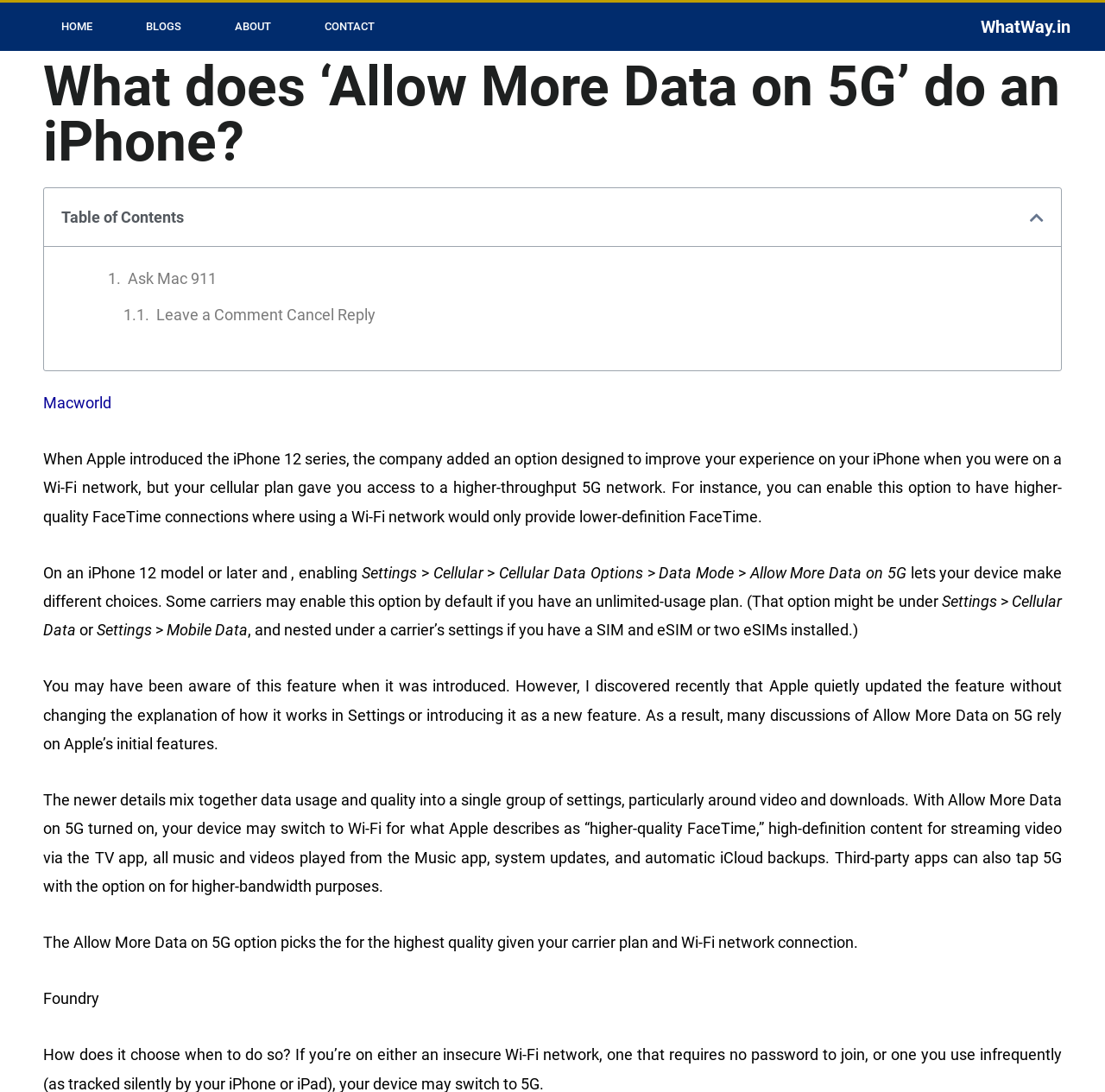From the webpage screenshot, predict the bounding box of the UI element that matches this description: "Leave a Comment Cancel Reply".

[0.141, 0.275, 0.34, 0.302]